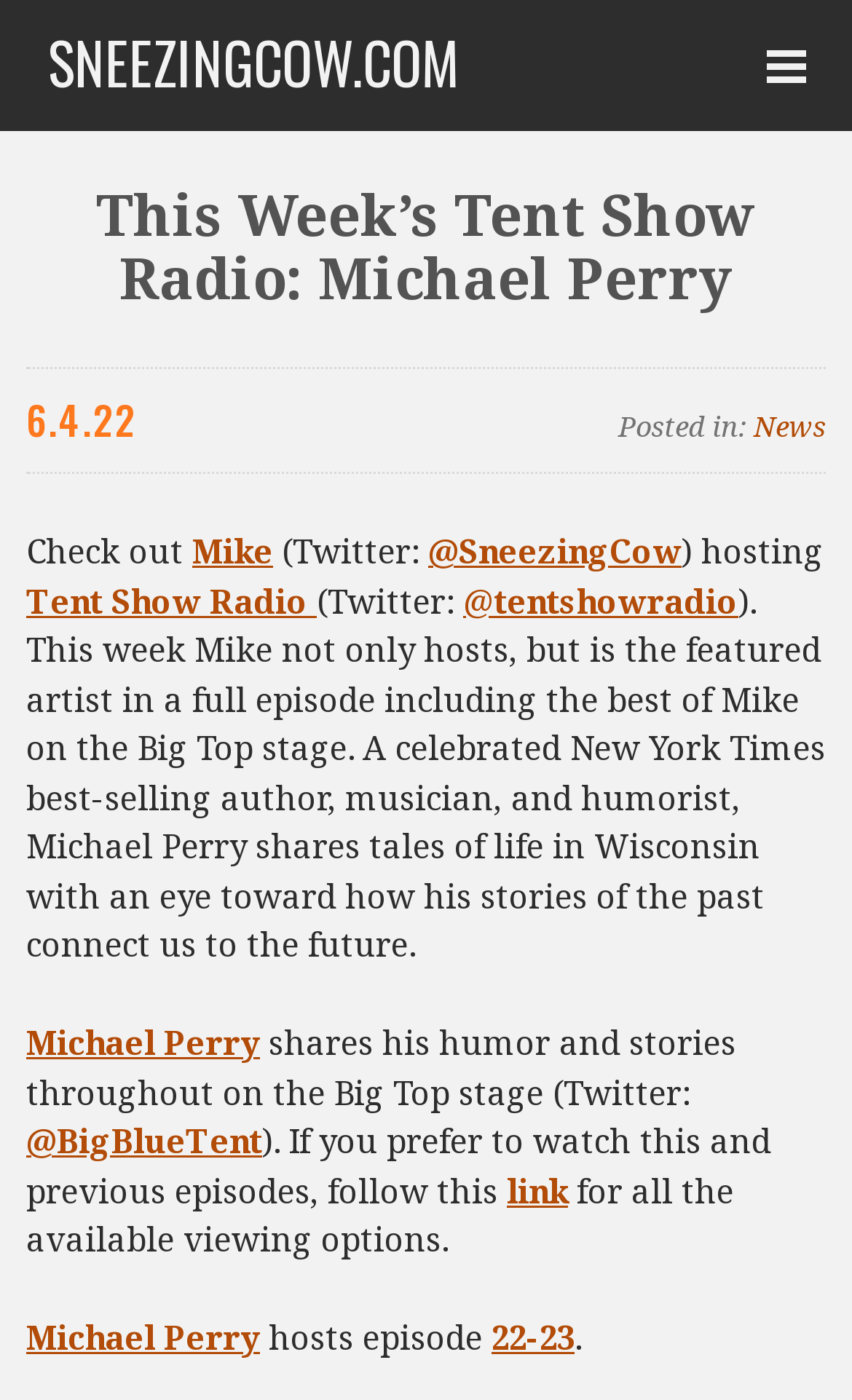Find the bounding box coordinates for the area that should be clicked to accomplish the instruction: "Follow the link for all available viewing options".

[0.595, 0.834, 0.667, 0.865]